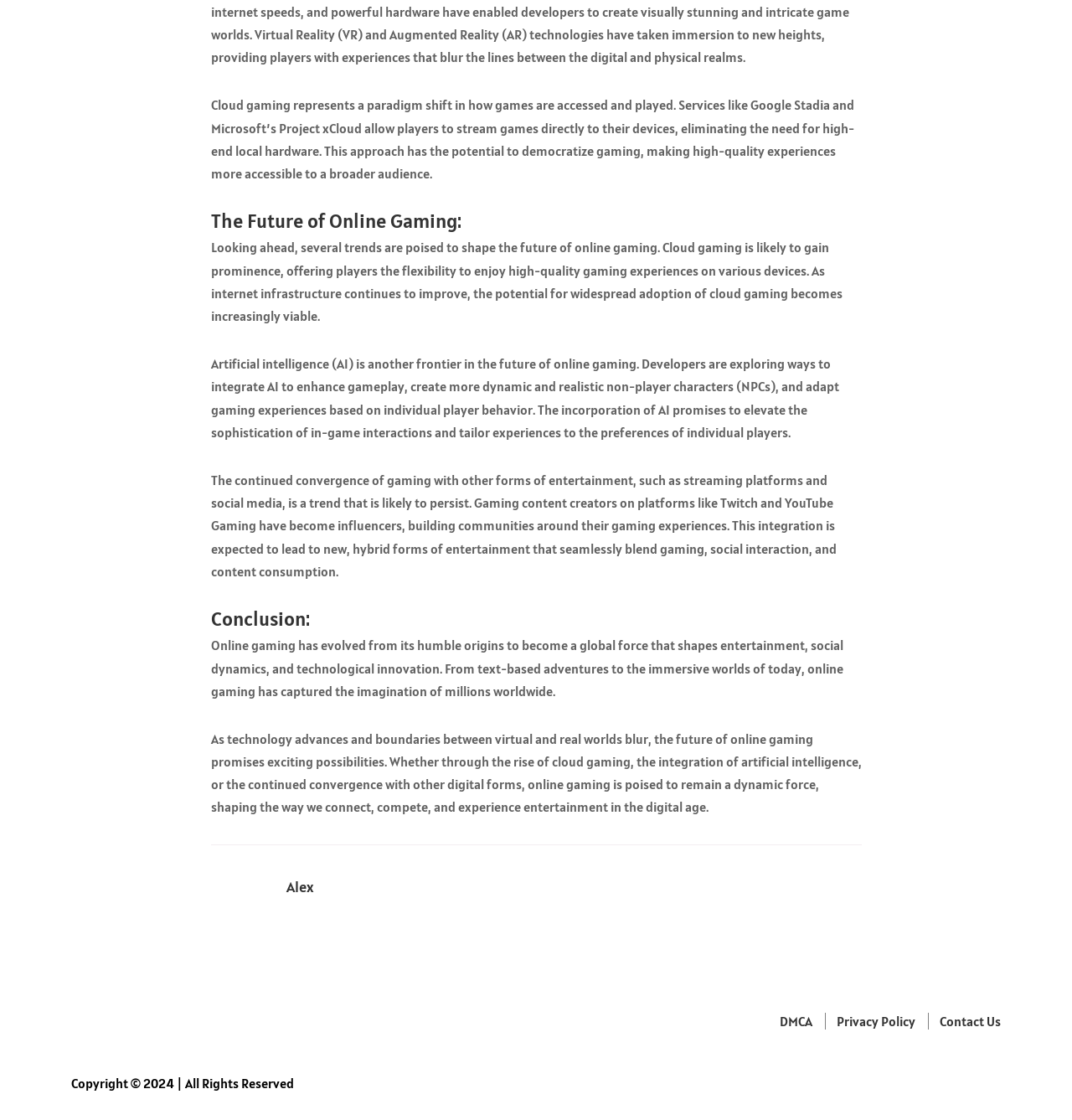Please answer the following question using a single word or phrase: 
How many trends are mentioned in the article?

Three